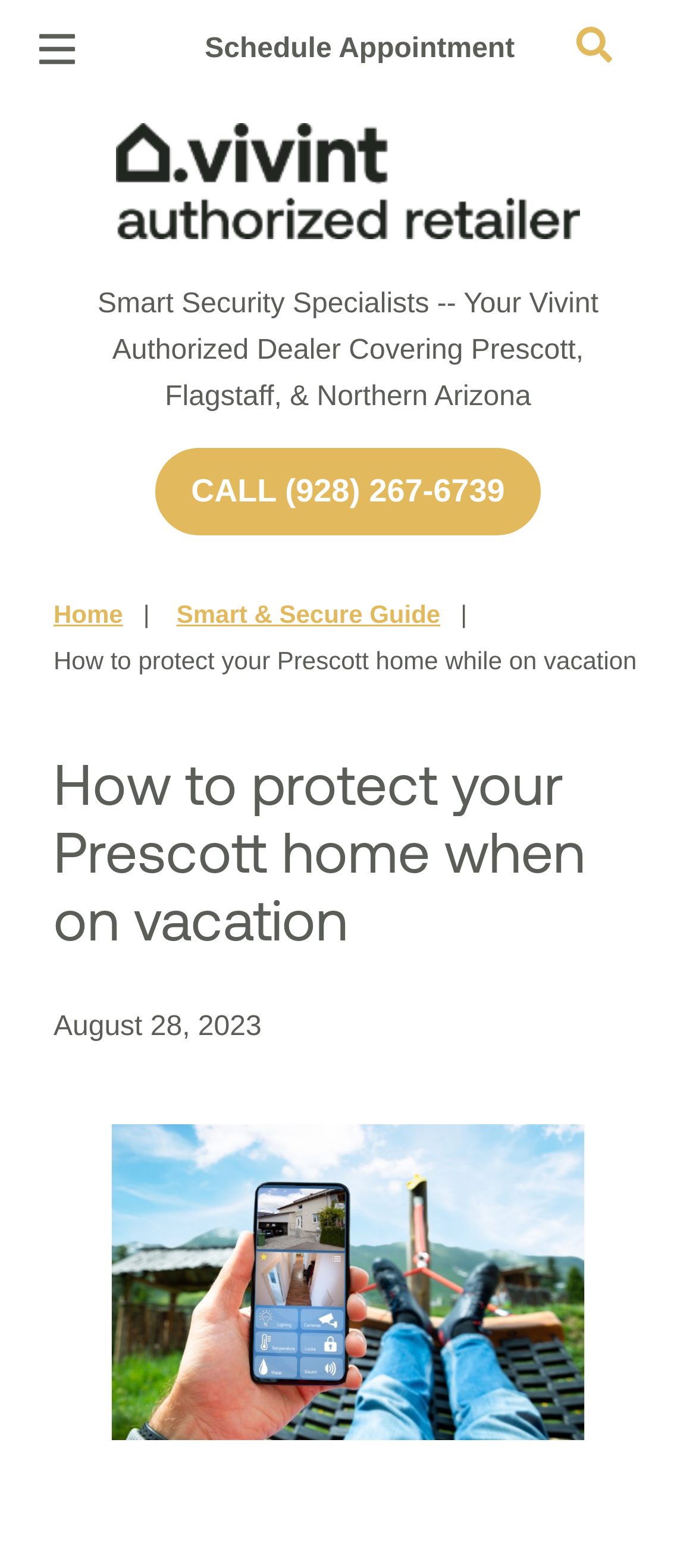Predict the bounding box for the UI component with the following description: "Smart Home Automation".

[0.077, 0.186, 0.487, 0.267]